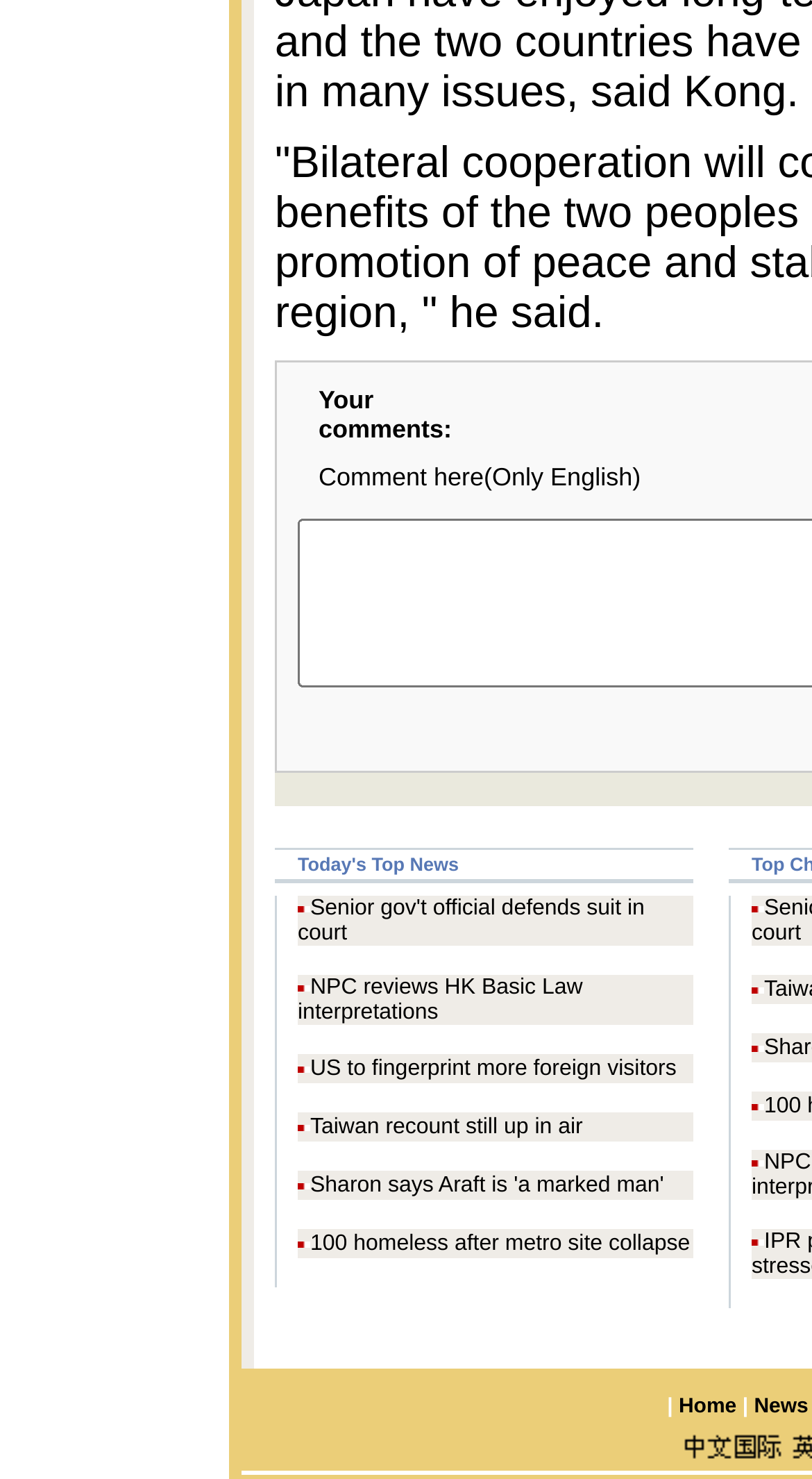Answer the question using only a single word or phrase: 
What is the last news article about?

Sharon says Araft is 'a marked man'